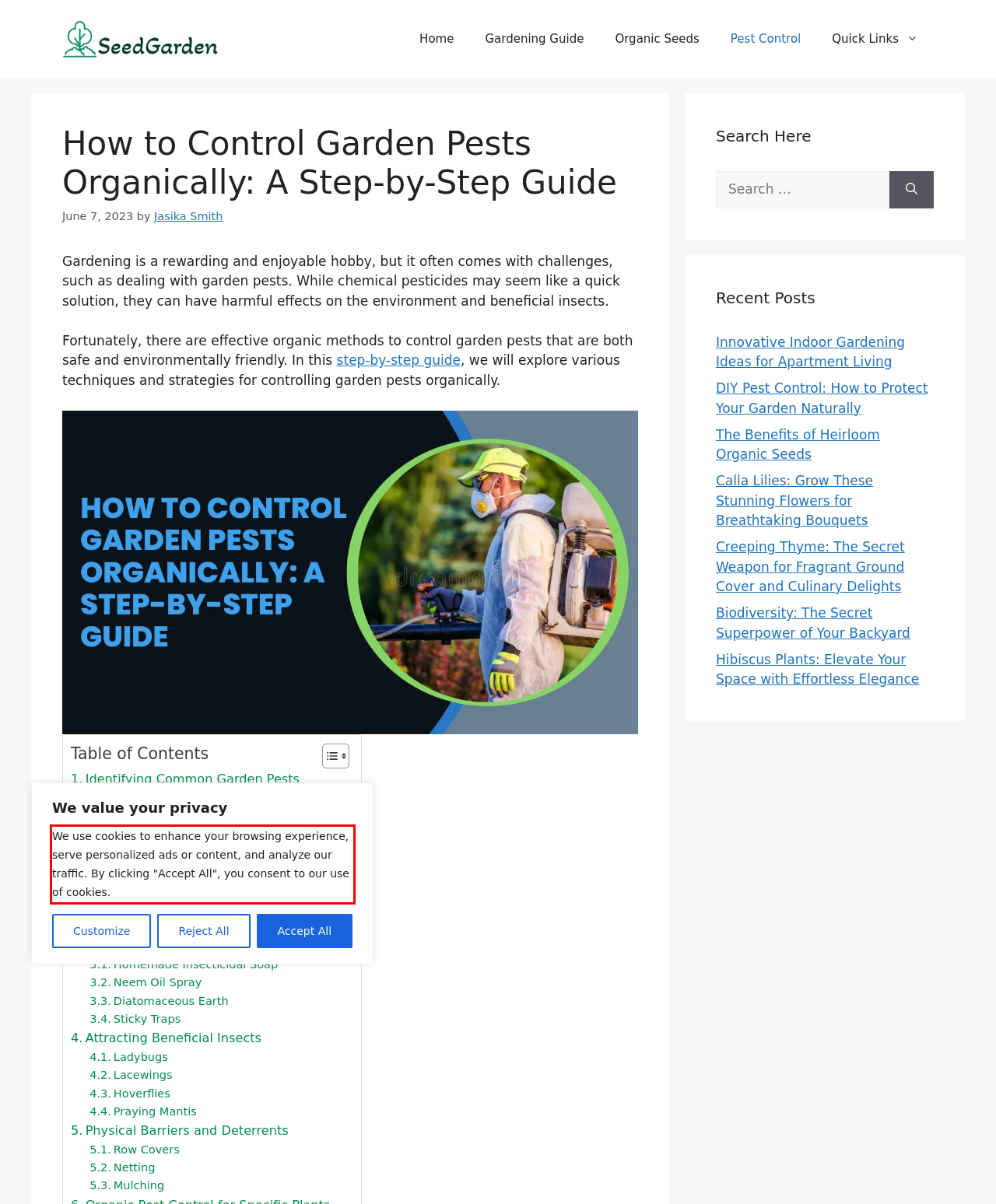Using the provided webpage screenshot, identify and read the text within the red rectangle bounding box.

We use cookies to enhance your browsing experience, serve personalized ads or content, and analyze our traffic. By clicking "Accept All", you consent to our use of cookies.